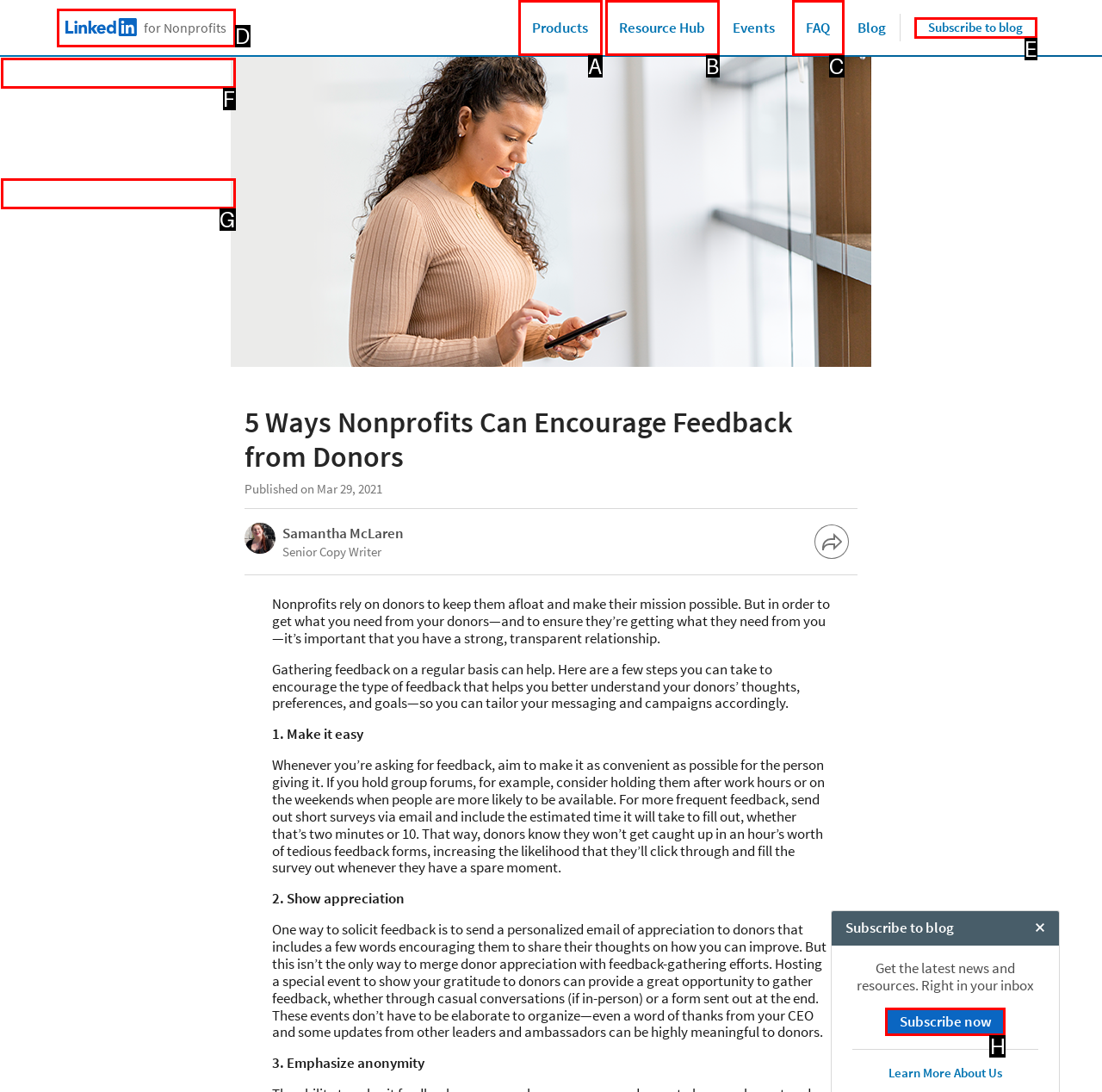Identify the option that corresponds to the given description: Subscribe to blog. Reply with the letter of the chosen option directly.

E